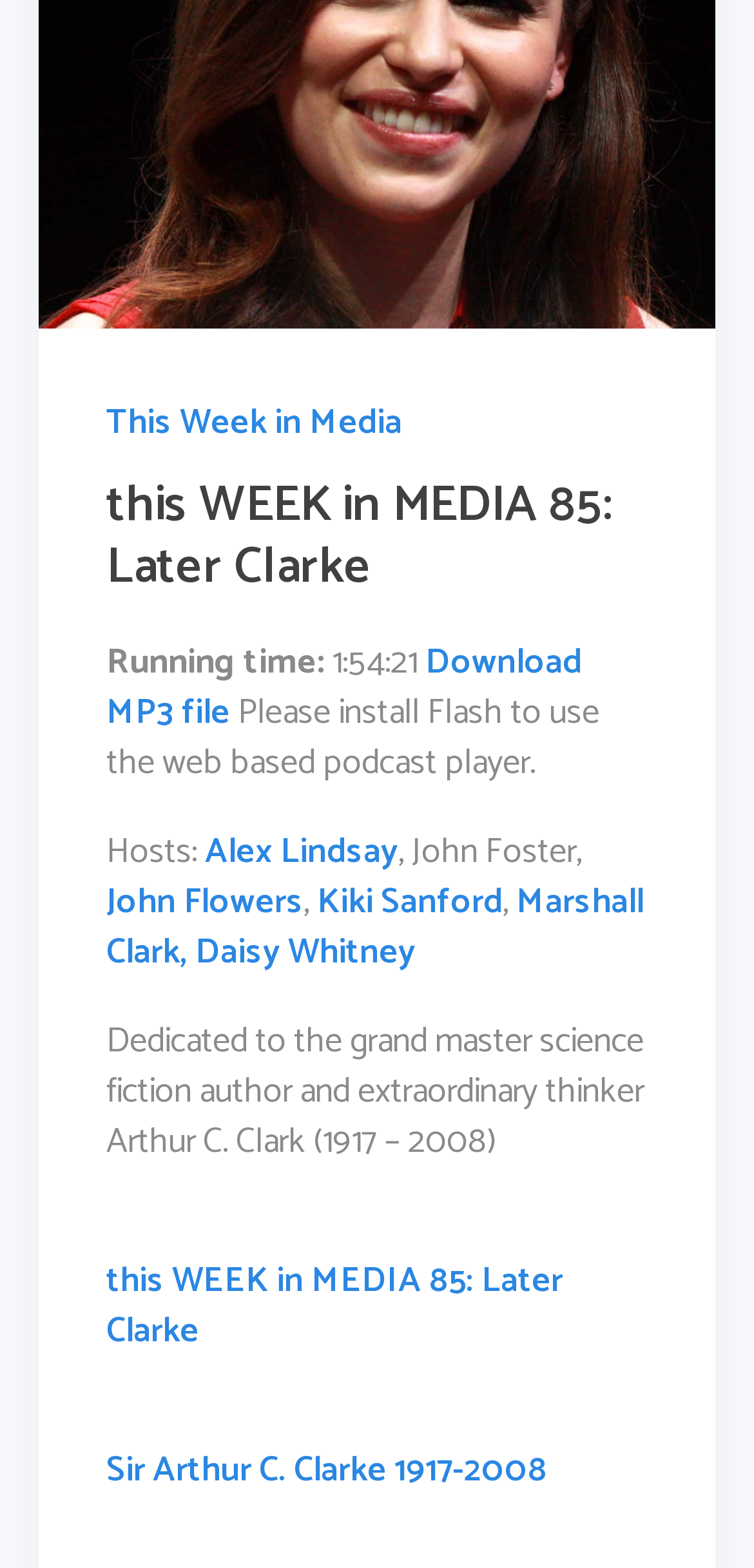Please determine the bounding box of the UI element that matches this description: Daisy Whitney. The coordinates should be given as (top-left x, top-left y, bottom-right x, bottom-right y), with all values between 0 and 1.

[0.249, 0.59, 0.551, 0.627]